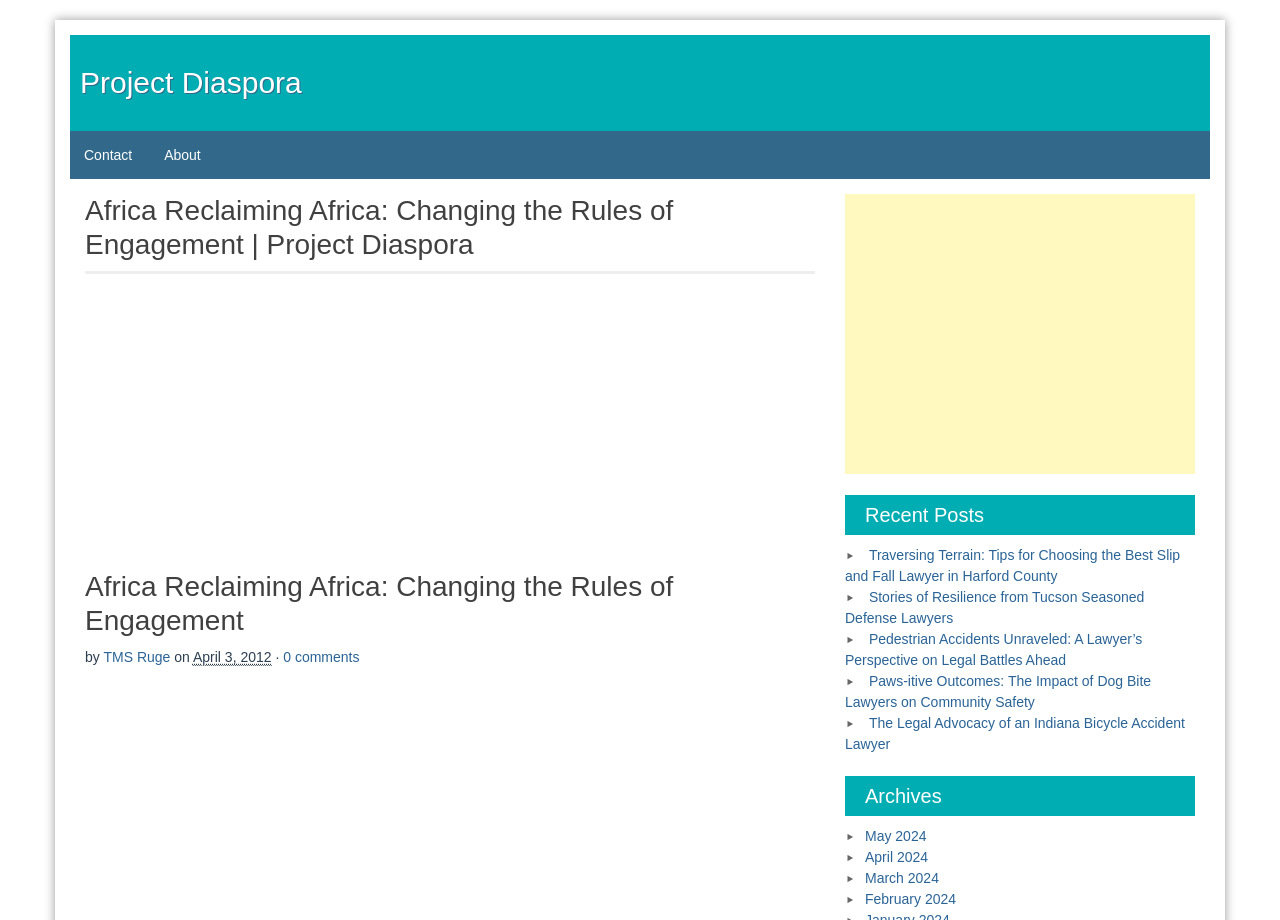Identify the bounding box coordinates for the region to click in order to carry out this instruction: "View recent posts". Provide the coordinates using four float numbers between 0 and 1, formatted as [left, top, right, bottom].

[0.66, 0.538, 0.934, 0.582]